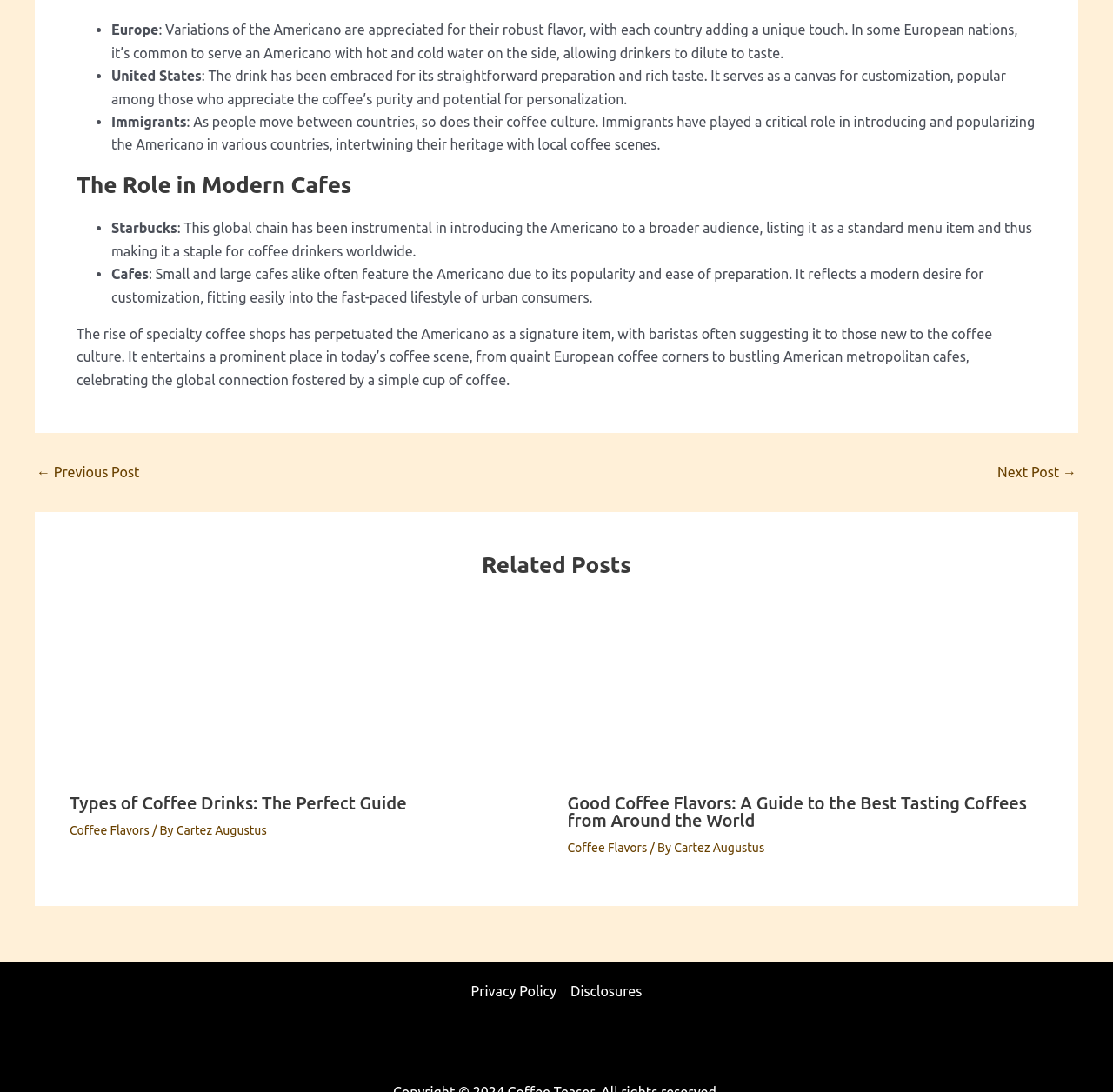Specify the bounding box coordinates (top-left x, top-left y, bottom-right x, bottom-right y) of the UI element in the screenshot that matches this description: Next Post →

[0.896, 0.426, 0.967, 0.439]